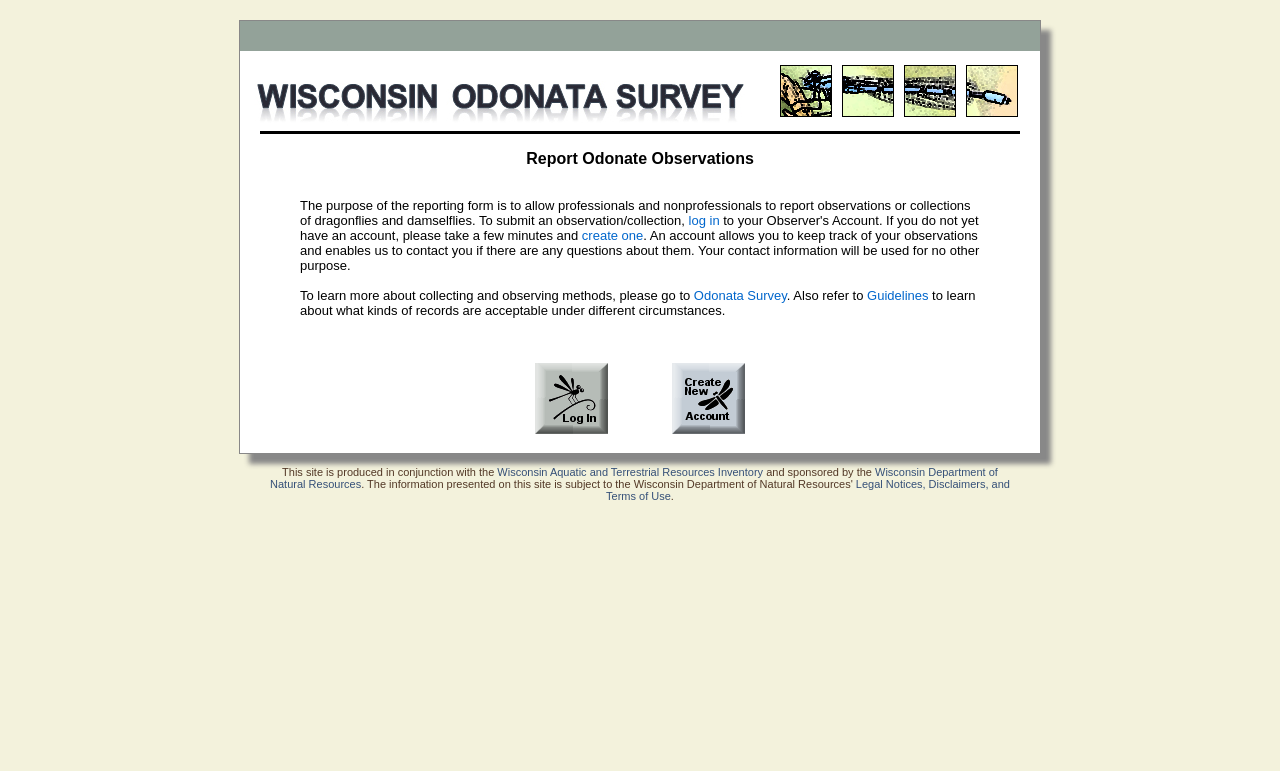Specify the bounding box coordinates of the area that needs to be clicked to achieve the following instruction: "Learn about Odonata Survey".

[0.542, 0.374, 0.615, 0.393]